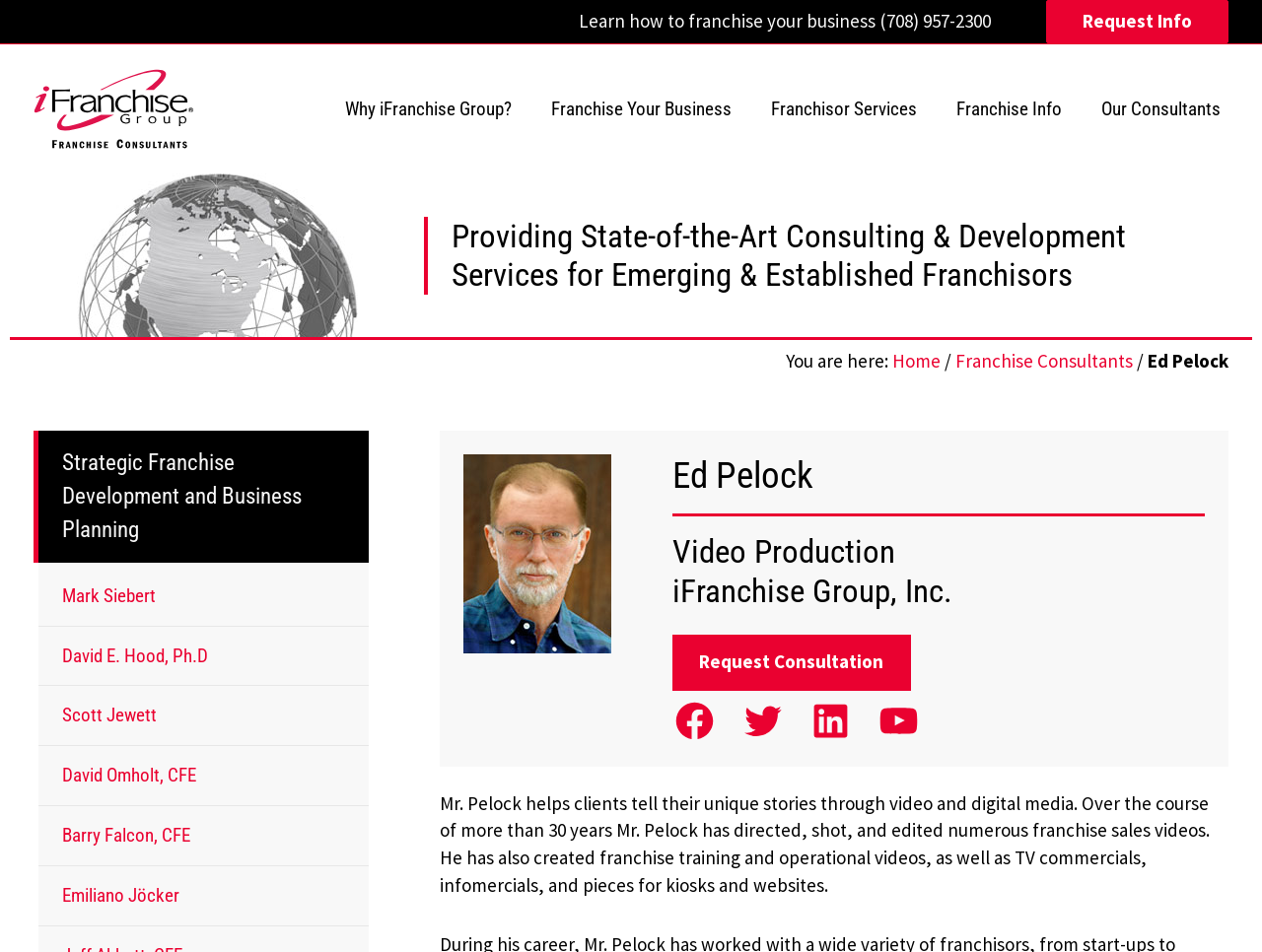Can you give a detailed response to the following question using the information from the image? How many links are there in the 'Our Consultants' section?

I counted the number of links by looking at the links with the names 'Mark Siebert', 'David E. Hood, Ph.D', 'Scott Jewett', 'David Omholt, CFE', 'Barry Falcon, CFE', and 'Emiliano Jöcker' which are located in the 'Our Consultants' section at the bottom of the webpage.